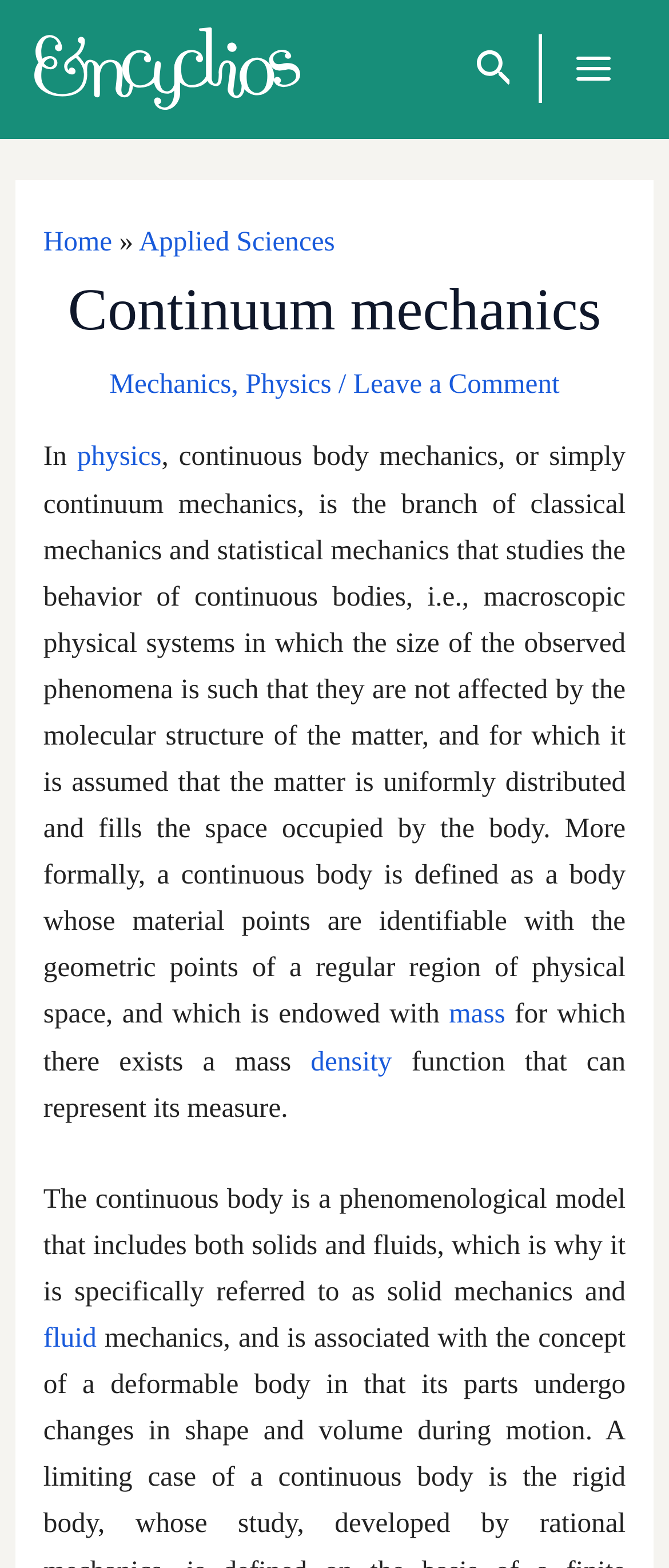Locate the bounding box coordinates of the element that should be clicked to execute the following instruction: "Read about Energy Stocks".

None